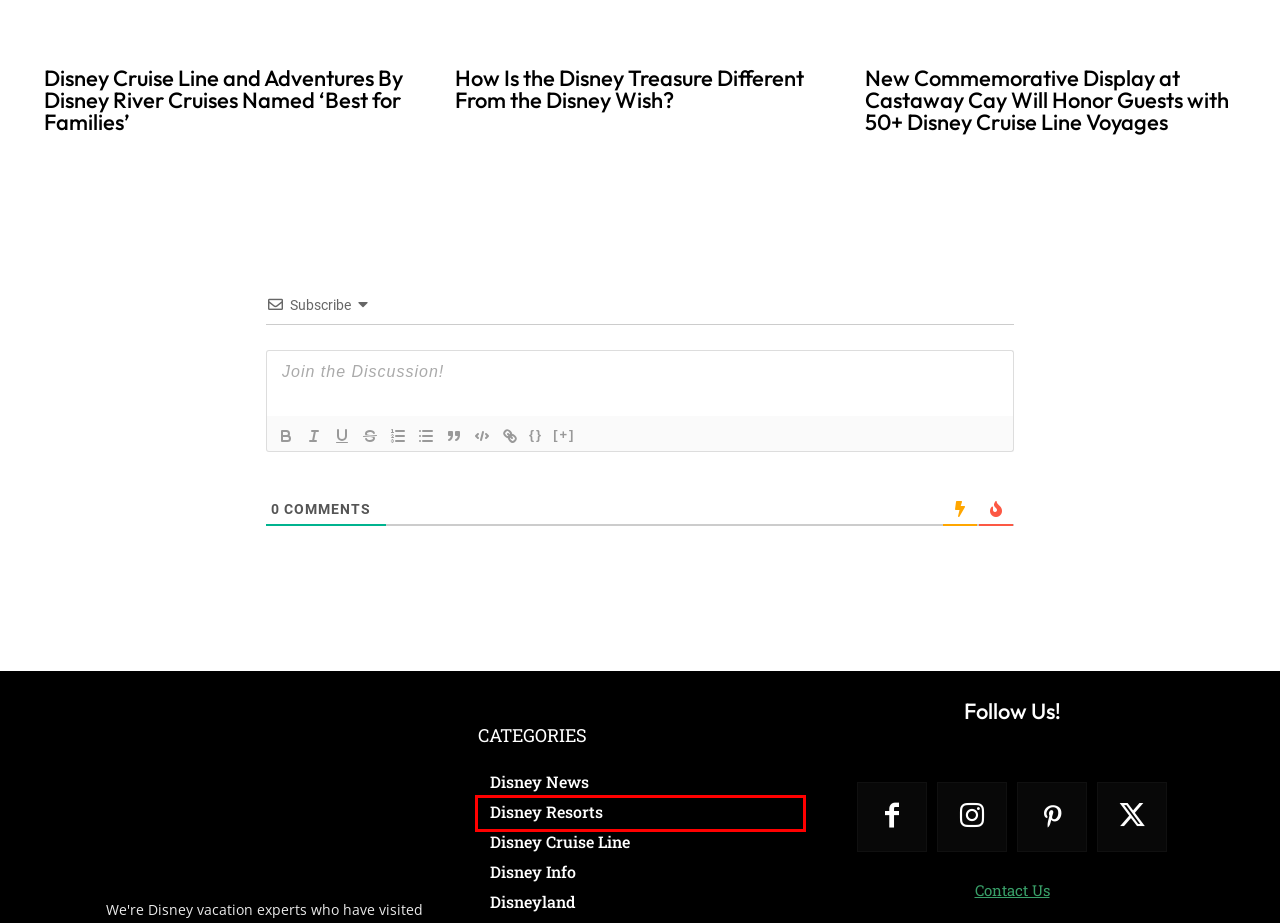With the provided screenshot showing a webpage and a red bounding box, determine which webpage description best fits the new page that appears after clicking the element inside the red box. Here are the options:
A. Leaked Concept Art and Details for Tropical Americas Land at Animal Kingdom - Notes from Neverland
B. How Is the Disney Treasure Different From the Disney Wish? - Notes from Neverland
C. Disney Resorts - Notes from Neverland
D. Disney Dream - Notes from Neverland
E. Get a Quote - Royal Carriage Vacations, LLC
F. Entertainment & Media - Notes from Neverland
G. Lengthy Pier Walk Greets Guests at Lookout Cay at Lighthouse Point - Notes from Neverland
H. Privacy and Disclosure Policy - Notes from Neverland

C